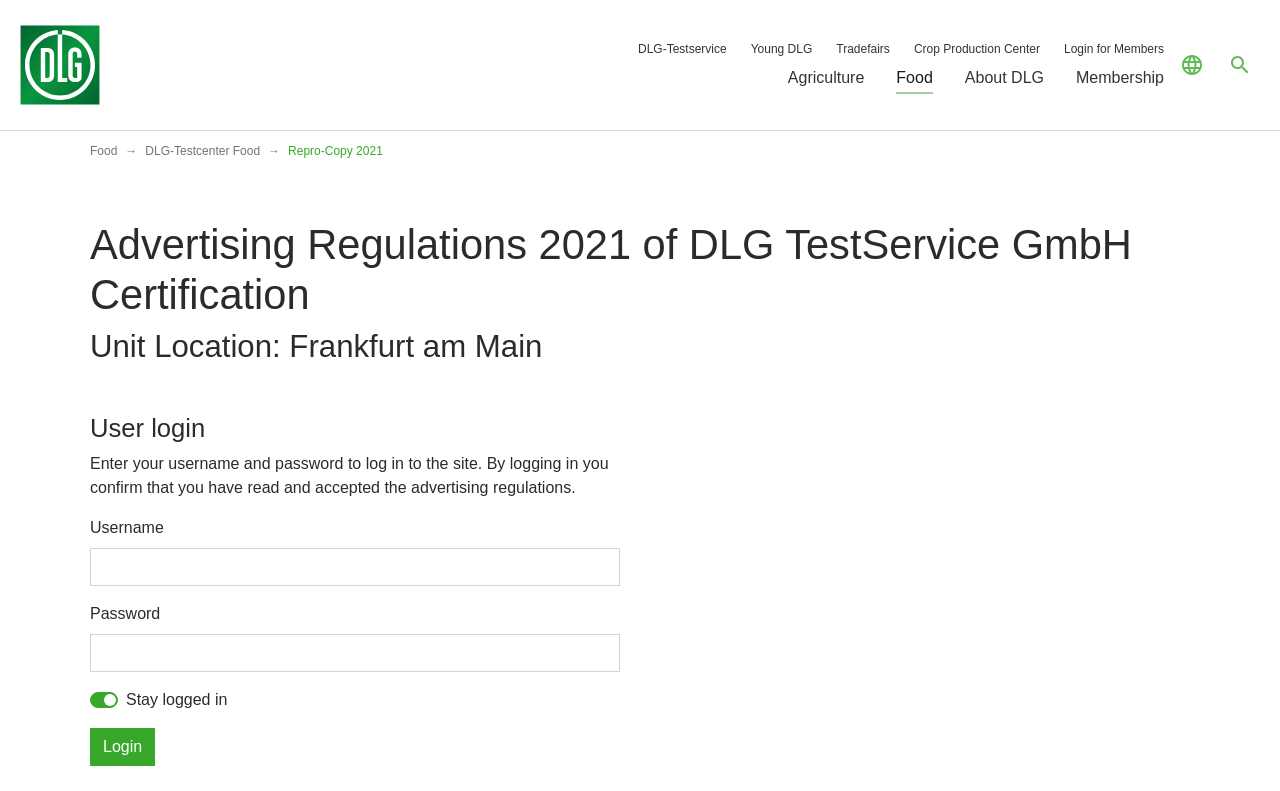What is the location of the unit?
Give a detailed and exhaustive answer to the question.

The location of the unit can be found in the heading 'Unit Location: Frankfurt am Main', which is located below the main heading of the webpage.